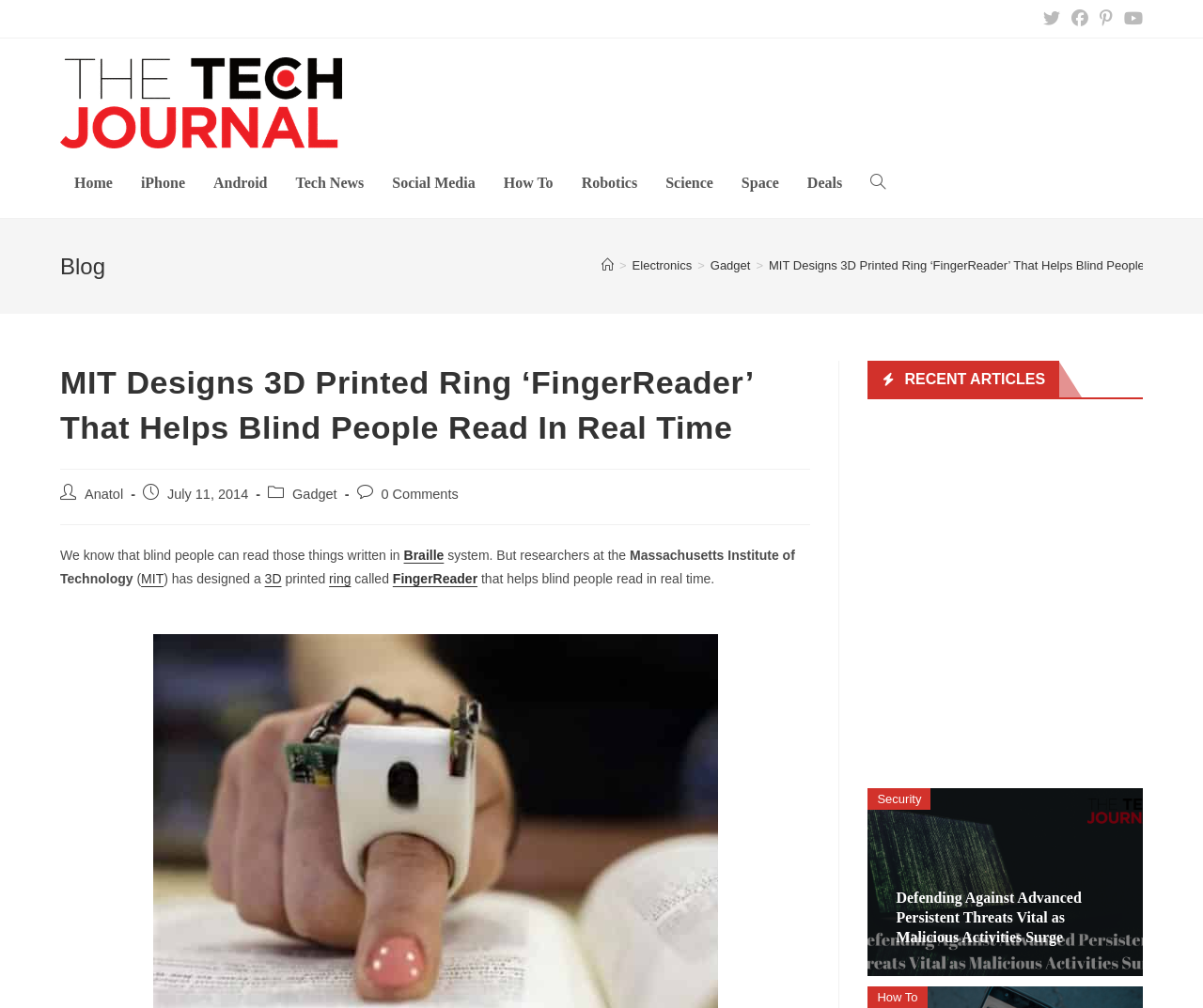Identify the bounding box coordinates necessary to click and complete the given instruction: "Read the article about FingerReader".

[0.326, 0.567, 0.397, 0.582]